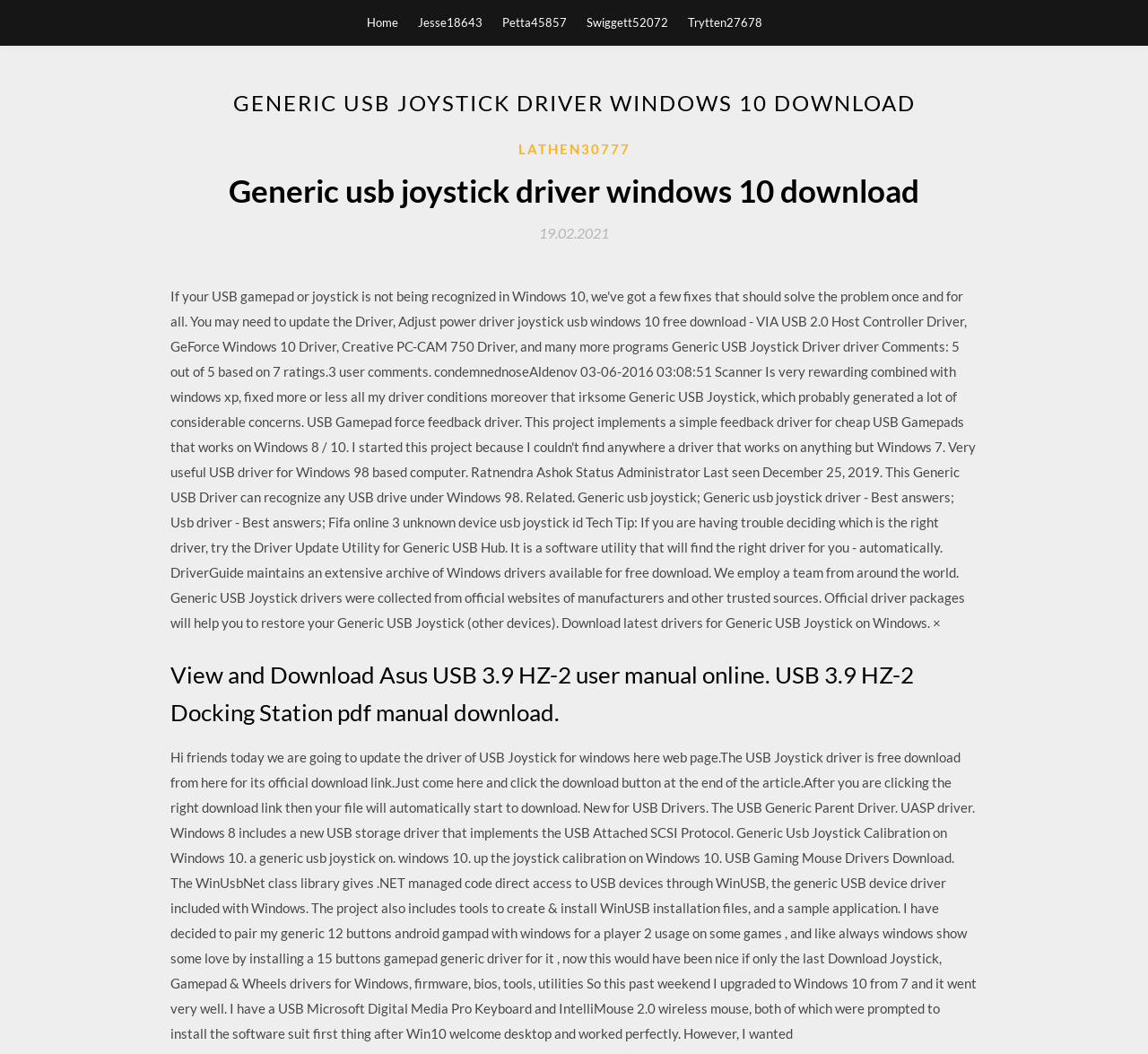Locate the primary heading on the webpage and return its text.

GENERIC USB JOYSTICK DRIVER WINDOWS 10 DOWNLOAD